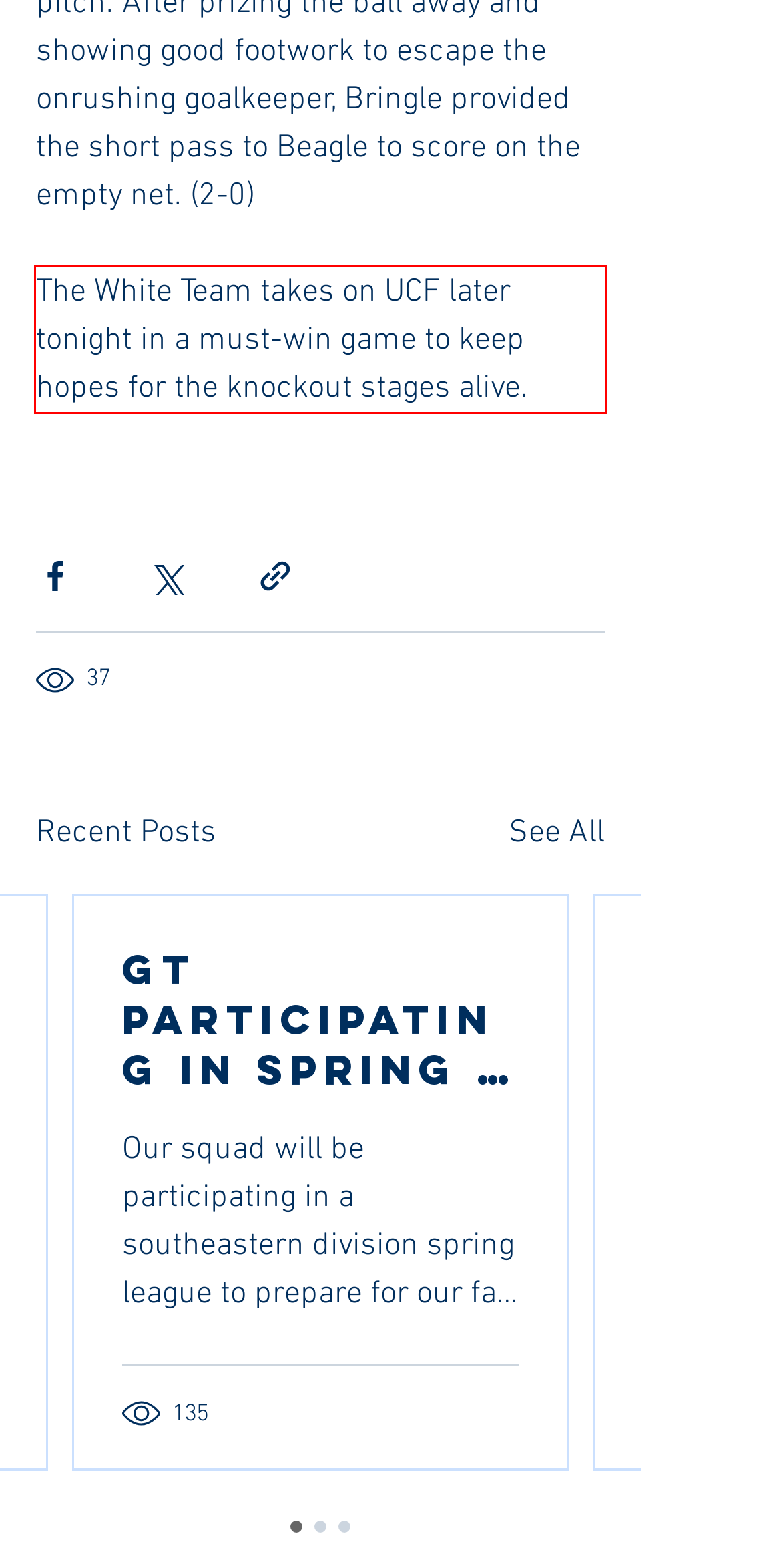View the screenshot of the webpage and identify the UI element surrounded by a red bounding box. Extract the text contained within this red bounding box.

The White Team takes on UCF later tonight in a must-win game to keep hopes for the knockout stages alive.